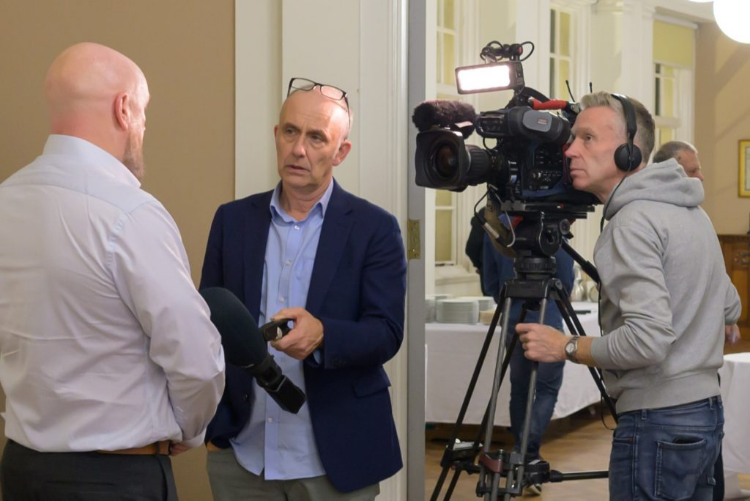Describe all elements and aspects of the image.

The image captures a moment during an interview at an event, likely focused on issues related to survivors and community resilience. In the foreground, a man with a shaved head and a white shirt turns slightly away, suggesting he is the interviewee. He is being approached by two individuals: one is a journalist or interviewer dressed in a blue blazer, who is speaking directly to him with a concerned expression, holding a microphone. The other, positioned behind a professional video camera, is busy operating the equipment. This scene unfolds in a setting with soft lighting and tables visible in the background, hinting at a formal gathering or reception, potentially relating to the organization "Survivors Against Terror." The context indicates a focus on sharing personal stories and insights regarding the impact of terrorism and the strength of the survivors' network.